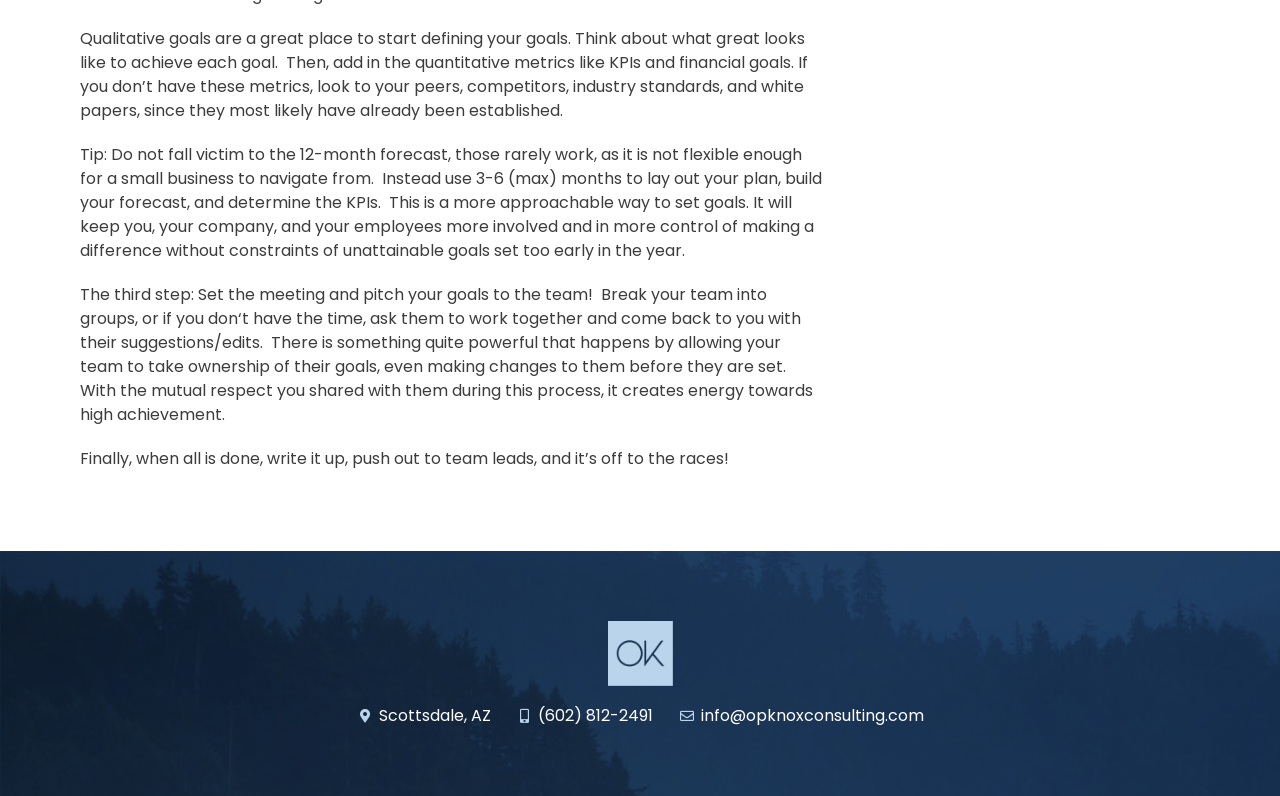From the webpage screenshot, predict the bounding box coordinates (top-left x, top-left y, bottom-right x, bottom-right y) for the UI element described here: info@opknoxconsulting.com

[0.53, 0.886, 0.722, 0.912]